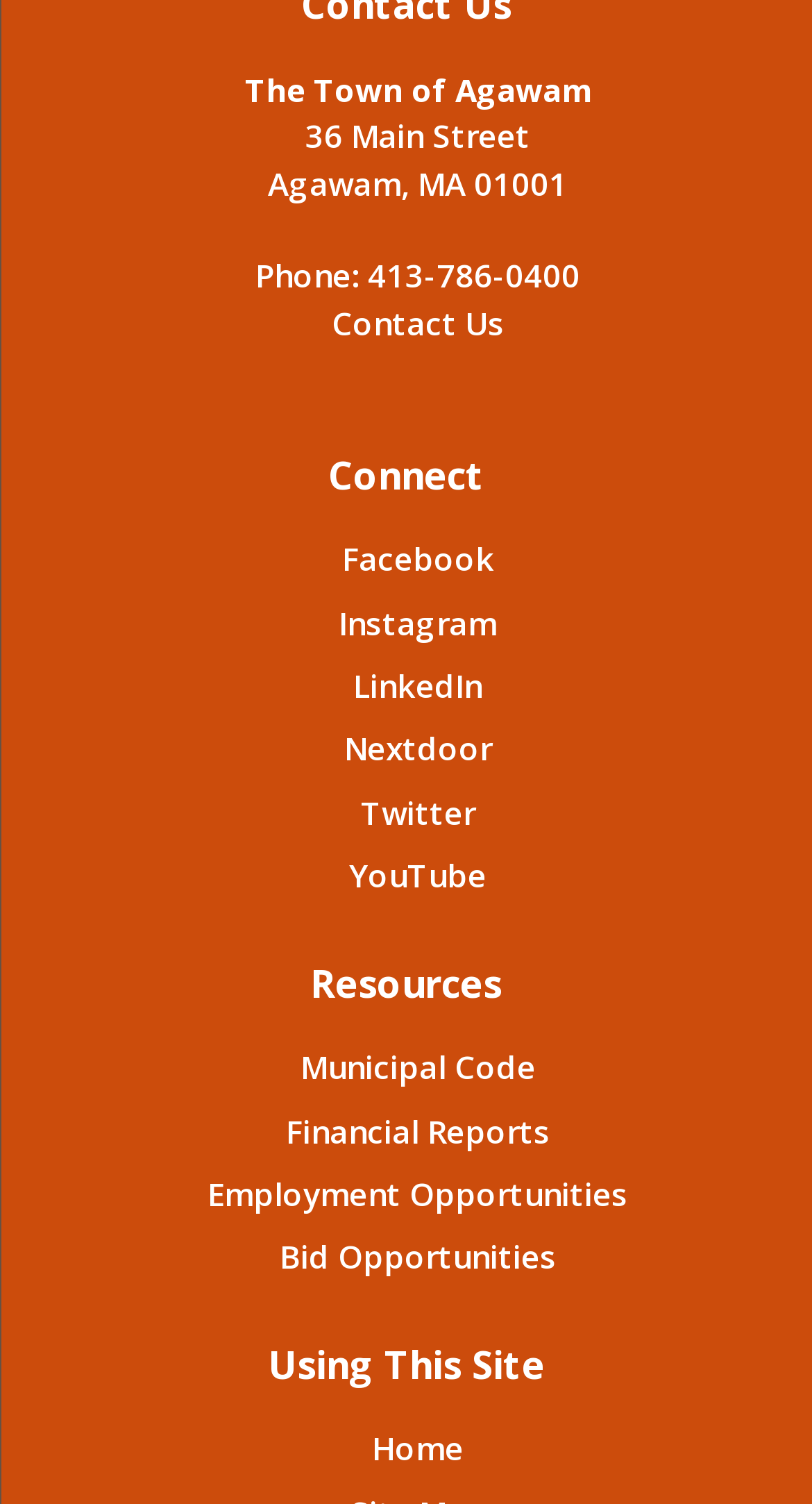How can I contact the Town of Agawam?
Give a detailed explanation using the information visible in the image.

I found the contact information by looking at the static text elements at the top of the webpage, which provide a phone number and a link to a 'Contact Us' page.